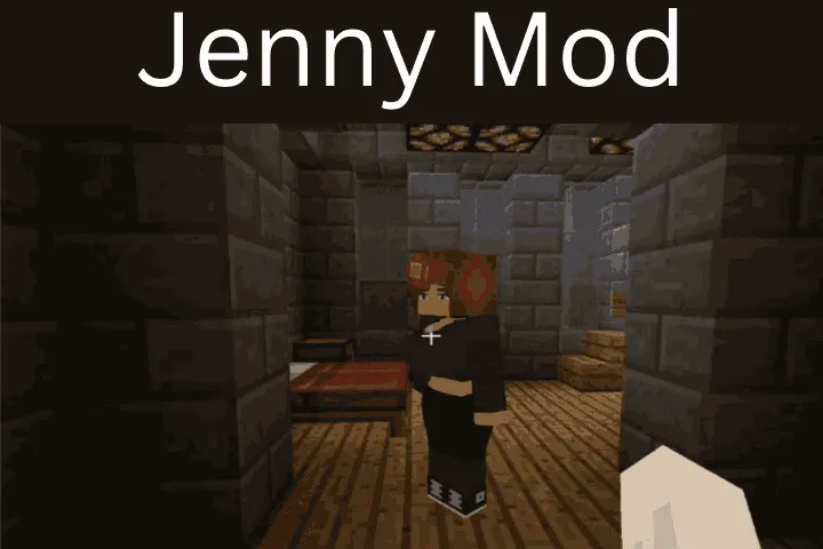Please provide a comprehensive response to the question based on the details in the image: What is the name of the Minecraft modification displayed in the image?

The caption clearly states that the text 'Jenny Mod' is prominently displayed at the top of the image, indicating that this is the name of the Minecraft modification being showcased.